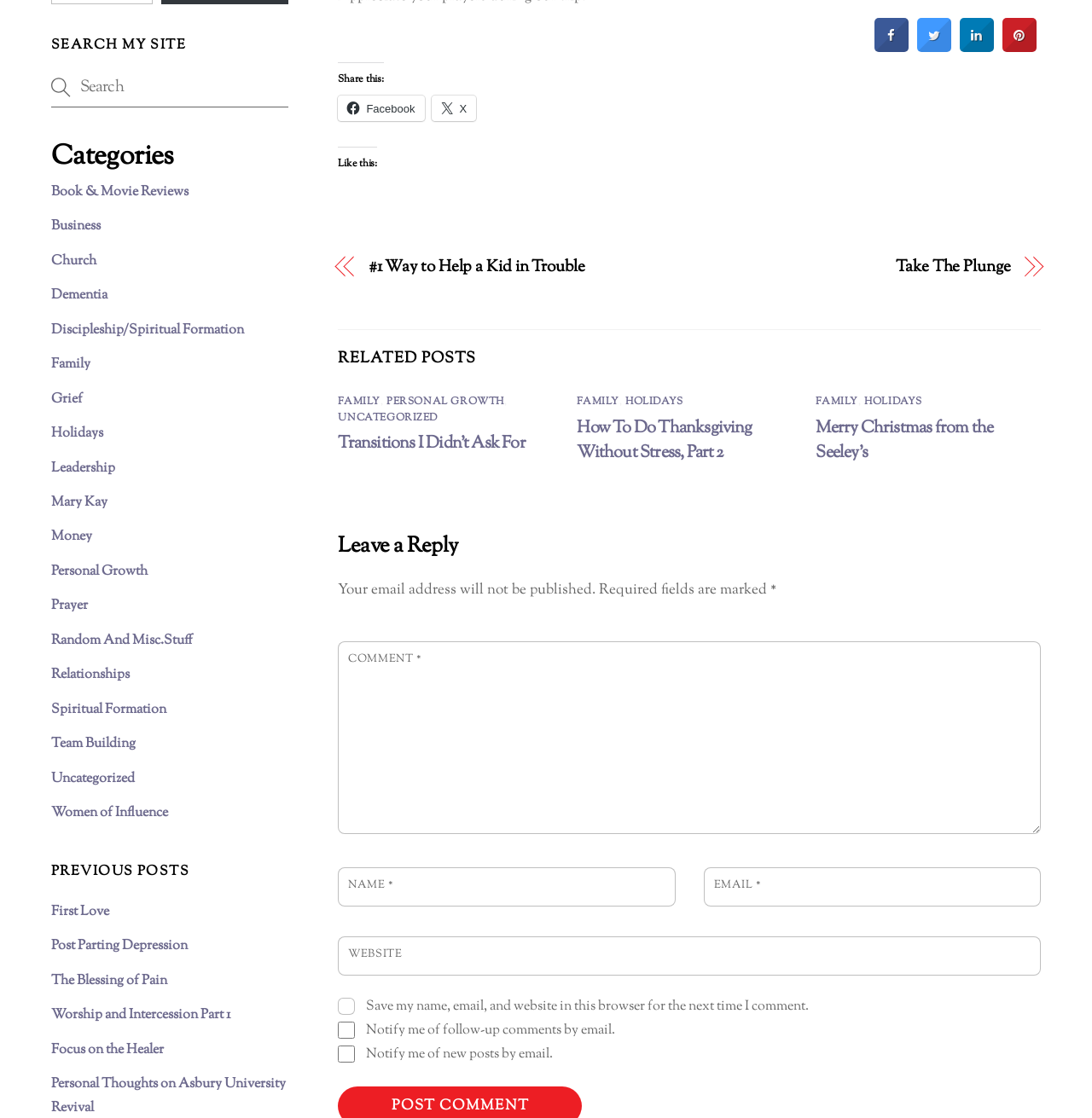Indicate the bounding box coordinates of the element that needs to be clicked to satisfy the following instruction: "Read the post 'Transitions I Didn’t Ask For'". The coordinates should be four float numbers between 0 and 1, i.e., [left, top, right, bottom].

[0.31, 0.386, 0.481, 0.408]